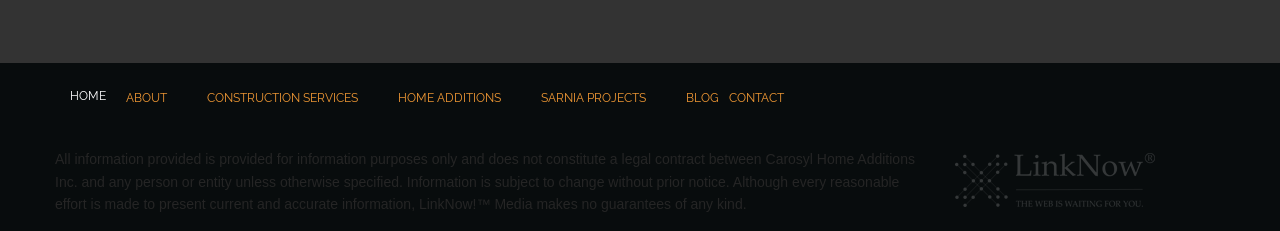Could you please study the image and provide a detailed answer to the question:
What type of services does the website provide?

The website provides construction services because one of the menu items is 'CONSTRUCTION SERVICES' and another is 'HOME ADDITIONS', which suggests that the website is related to construction and home building services.